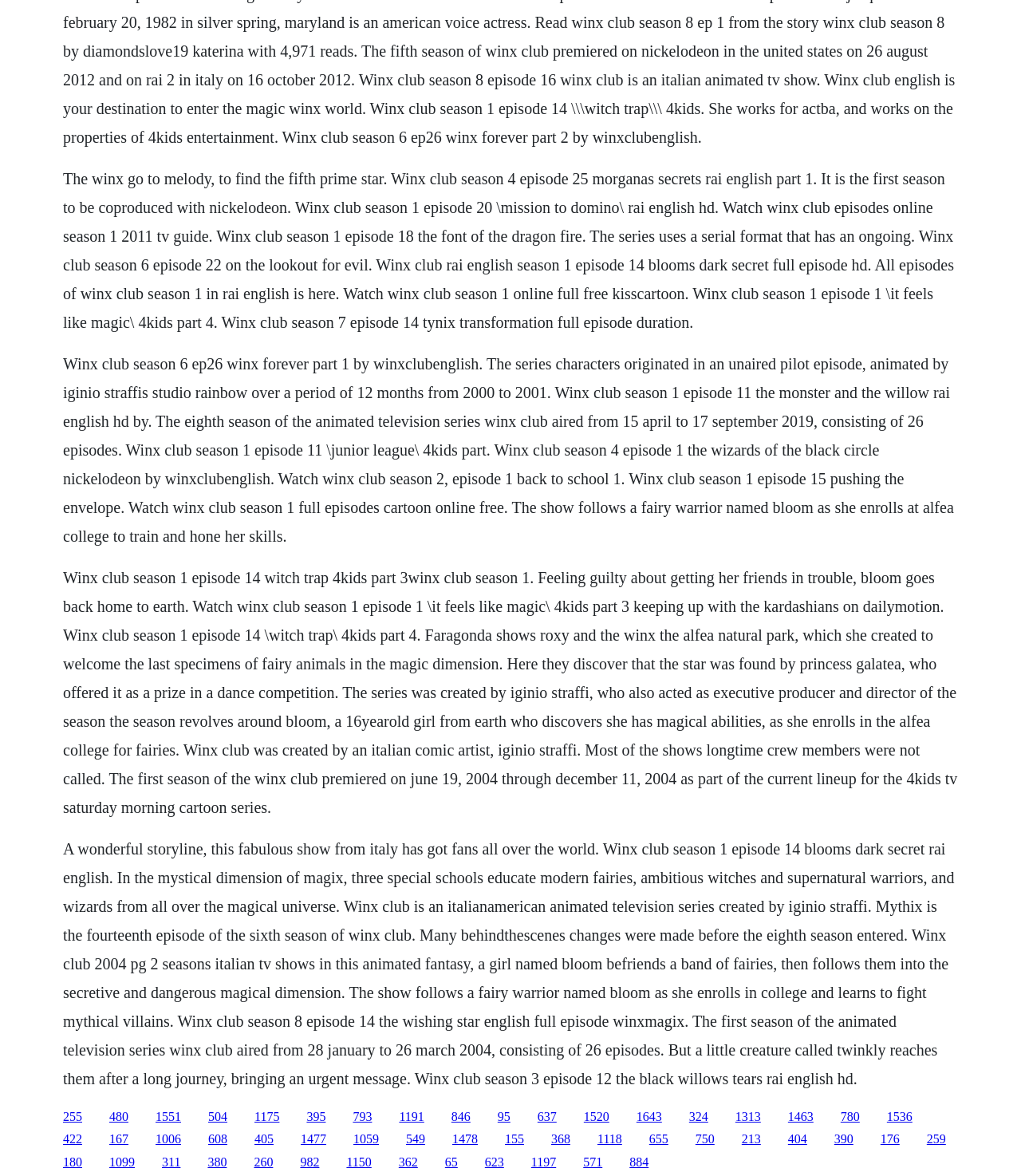What is the name of the college that Bloom enrolls in?
Please ensure your answer to the question is detailed and covers all necessary aspects.

The webpage mentions that Bloom enrolls in Alfea College to train and hone her skills as a fairy warrior.